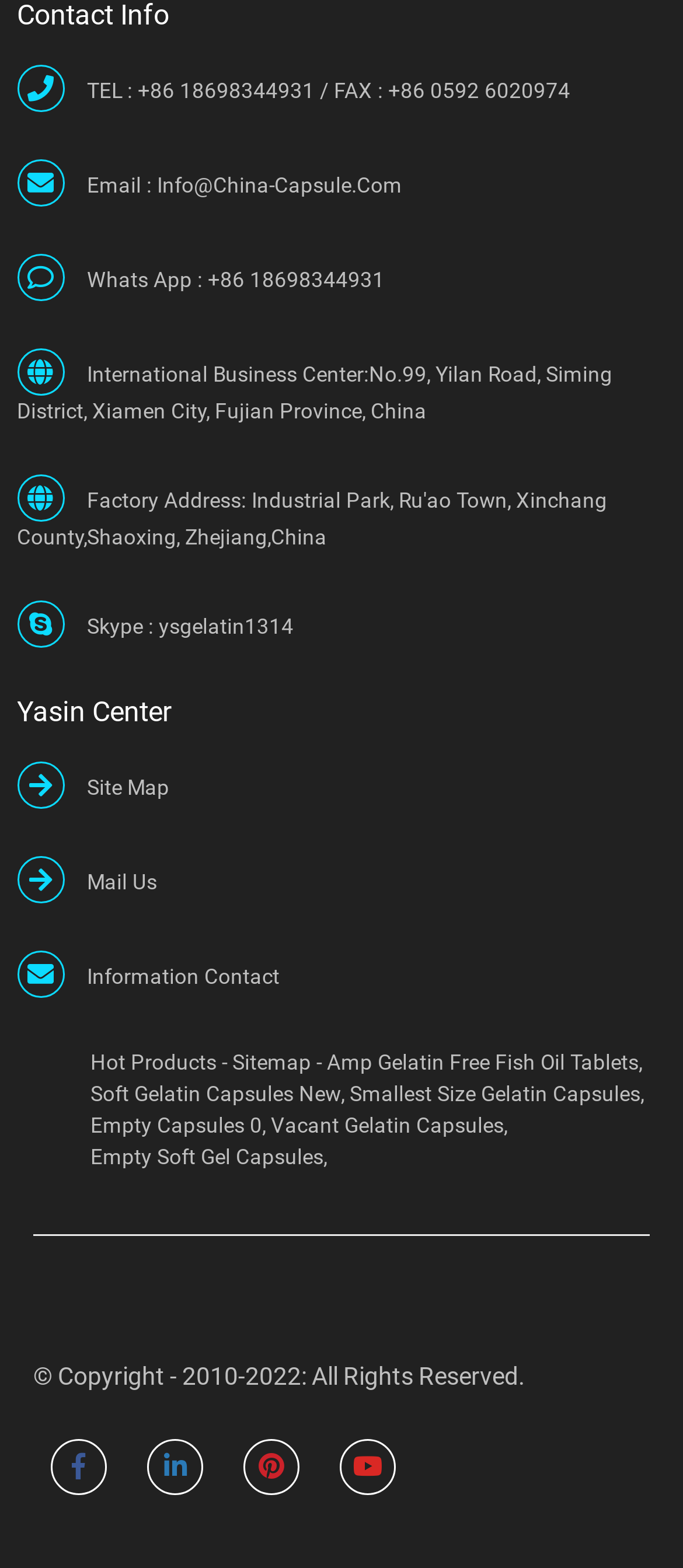Point out the bounding box coordinates of the section to click in order to follow this instruction: "Learn about gelatin free fish oil tablets".

[0.553, 0.667, 0.935, 0.687]